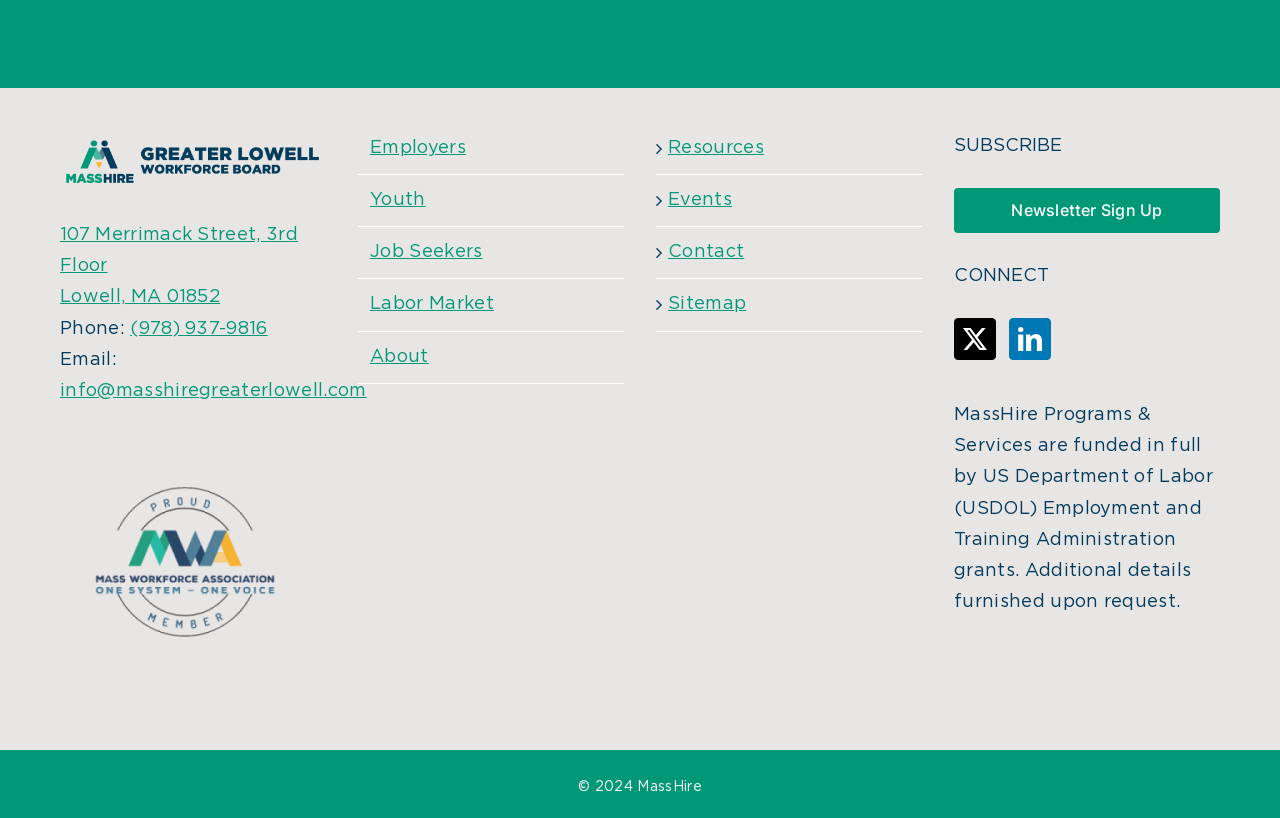Use a single word or phrase to answer this question: 
What are the main categories on the webpage?

Employers, Youth, Job Seekers, Labor Market, About